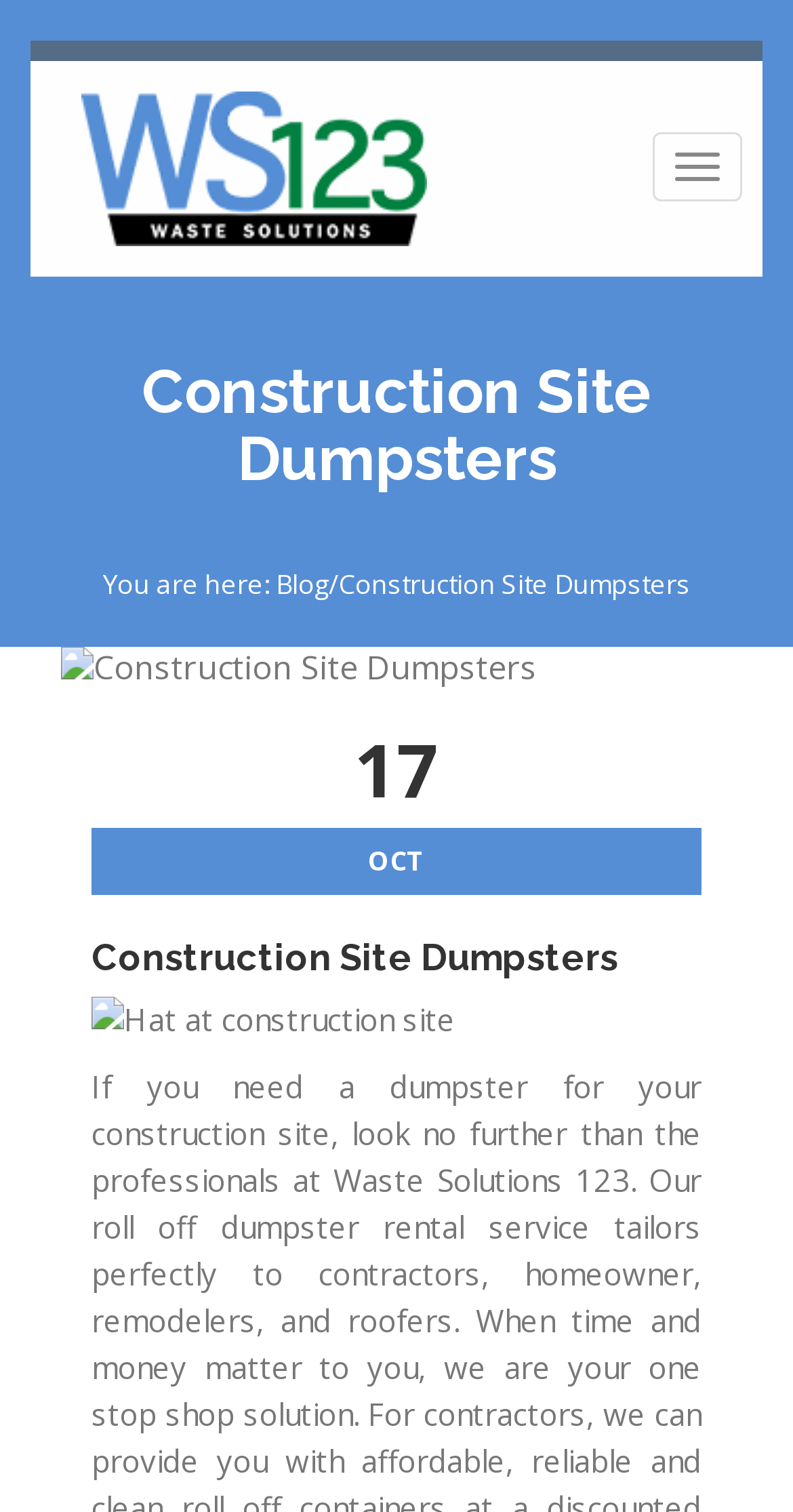Answer the question with a brief word or phrase:
What is the purpose of the button 'Toggle navigation'?

To navigate the webpage